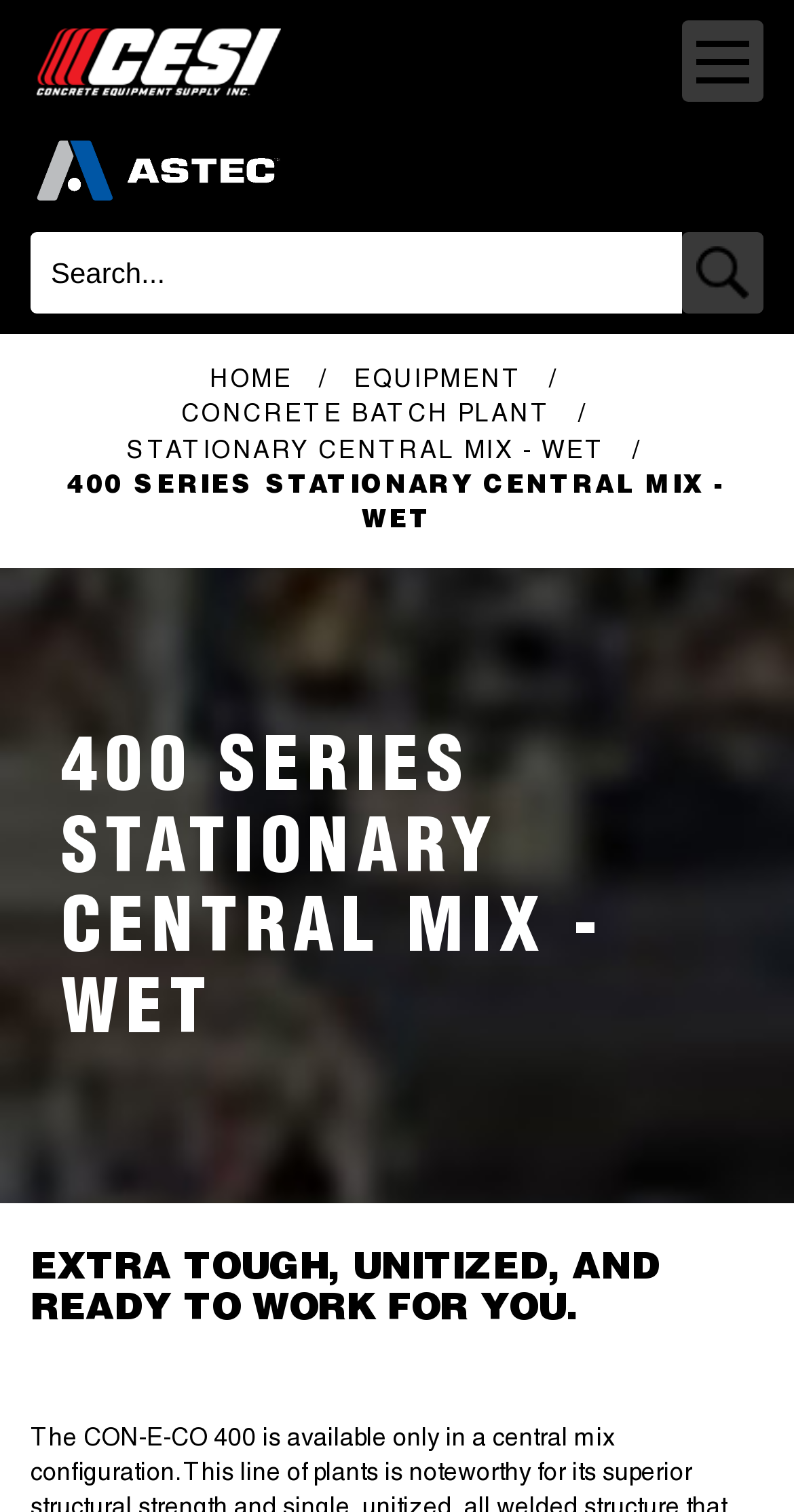What is the company name?
Answer the question with as much detail as you can, using the image as a reference.

The company name can be found in the top left corner of the webpage, where it says 'CESI - Concrete Equipment Supply Inc.' in a link format.